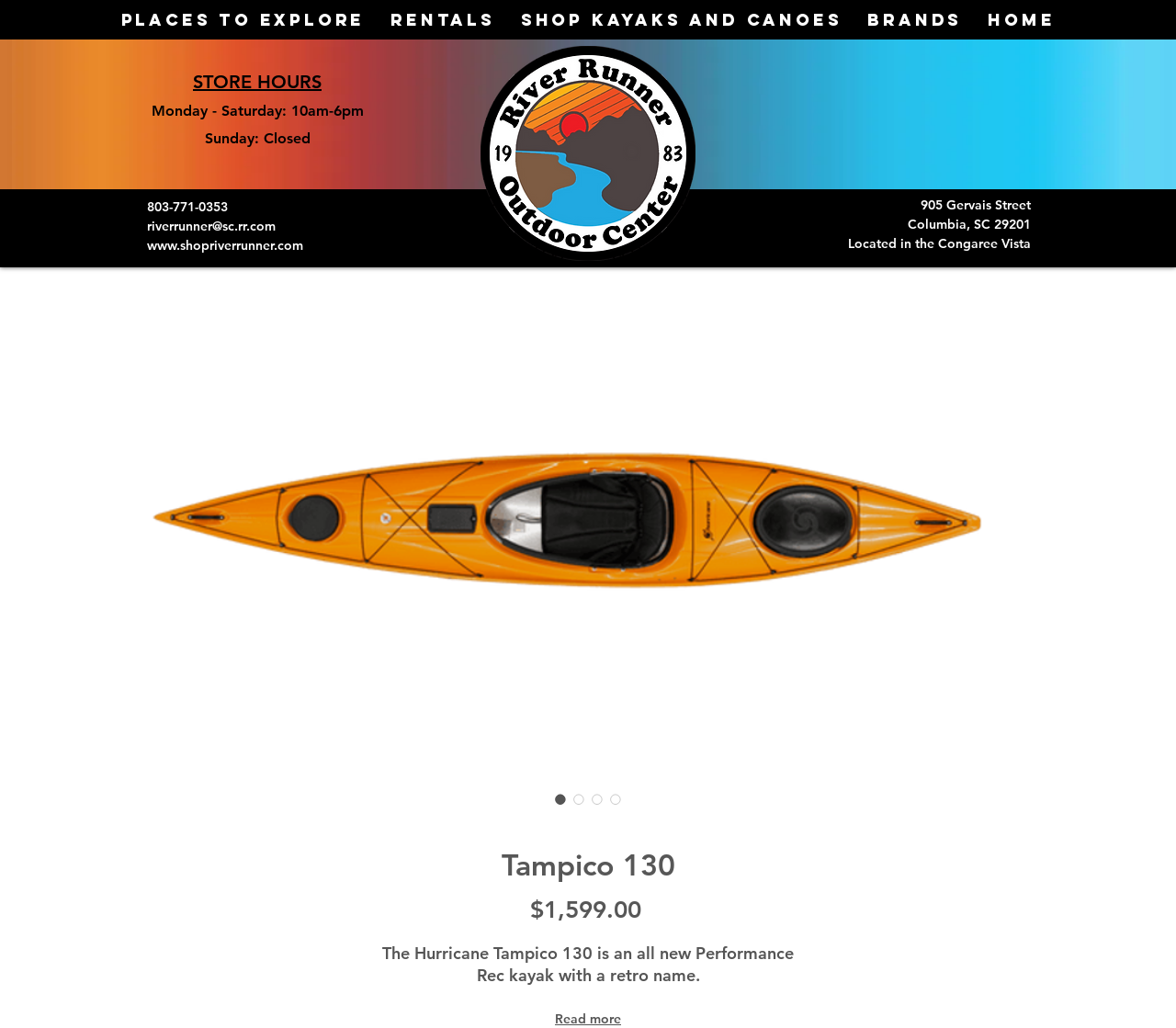Consider the image and give a detailed and elaborate answer to the question: 
What is the price of the kayak?

I found the answer by looking at the static text element with the price information, which is located near the bottom of the webpage and is clearly labeled as the price of the kayak.